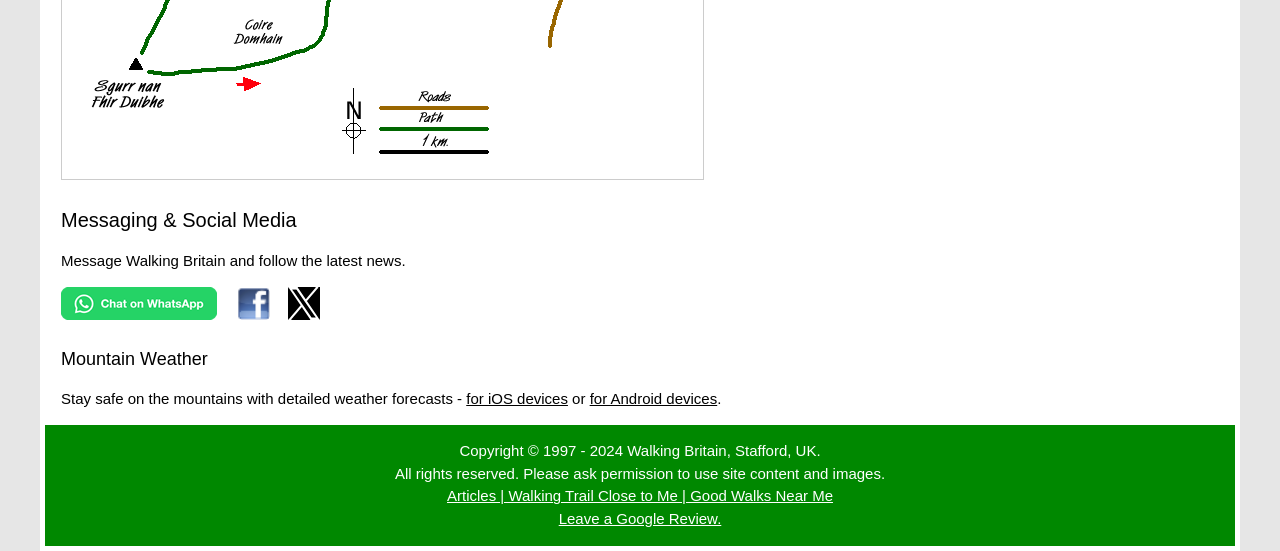Predict the bounding box of the UI element based on this description: "Leave a Google Review.".

[0.436, 0.926, 0.564, 0.956]